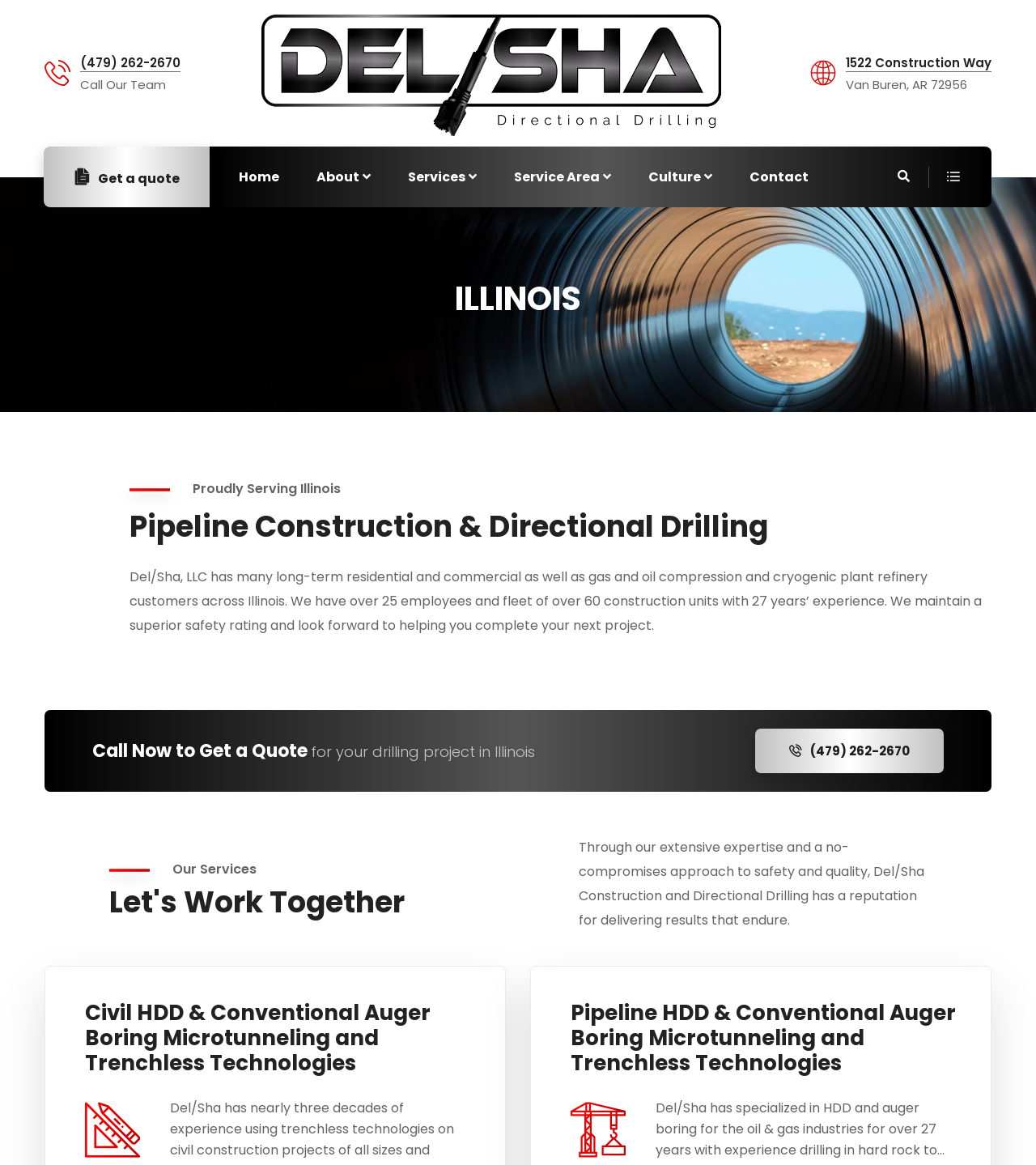What type of drilling does Del/Sha specialize in?
Use the image to give a comprehensive and detailed response to the question.

I found this information by looking at the section of the webpage that talks about Del/Sha's services. It mentions that they specialize in HDD and auger boring for the oil and gas industries.